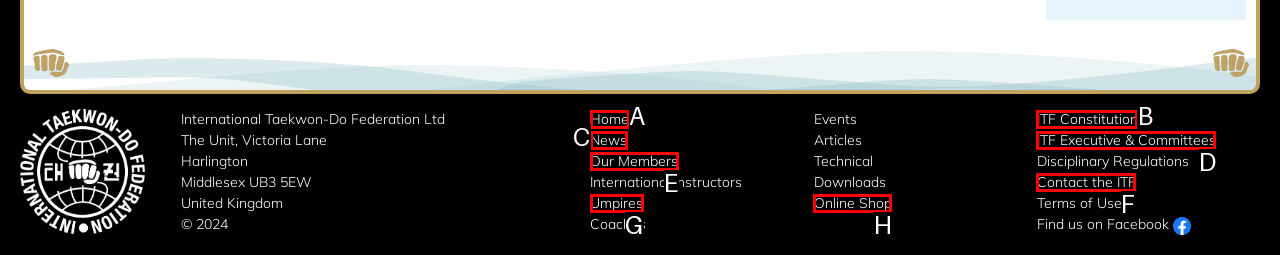Identify the letter of the UI element you need to select to accomplish the task: contact the ITF.
Respond with the option's letter from the given choices directly.

F